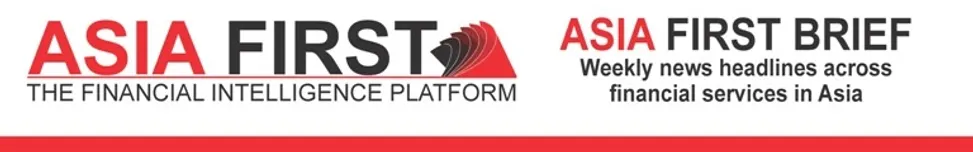Give a detailed explanation of what is happening in the image.

The image titled "Asia First Banner" prominently features the brand name "ASIA FIRST" in bold lettering, emphasizing its role as "THE FINANCIAL INTELLIGENCE PLATFORM." Below this, the subtitle "ASIA FIRST BRIEF" indicates a focus on providing weekly news headlines from the financial services sector in Asia. The design incorporates a striking color scheme of red and black, evoking a sense of urgency and importance, while the graphic elements, particularly a stylized logo, enhance its identity. This banner serves as a visual representation of the platform's commitment to delivering timely and relevant information for professionals in the financial industry.